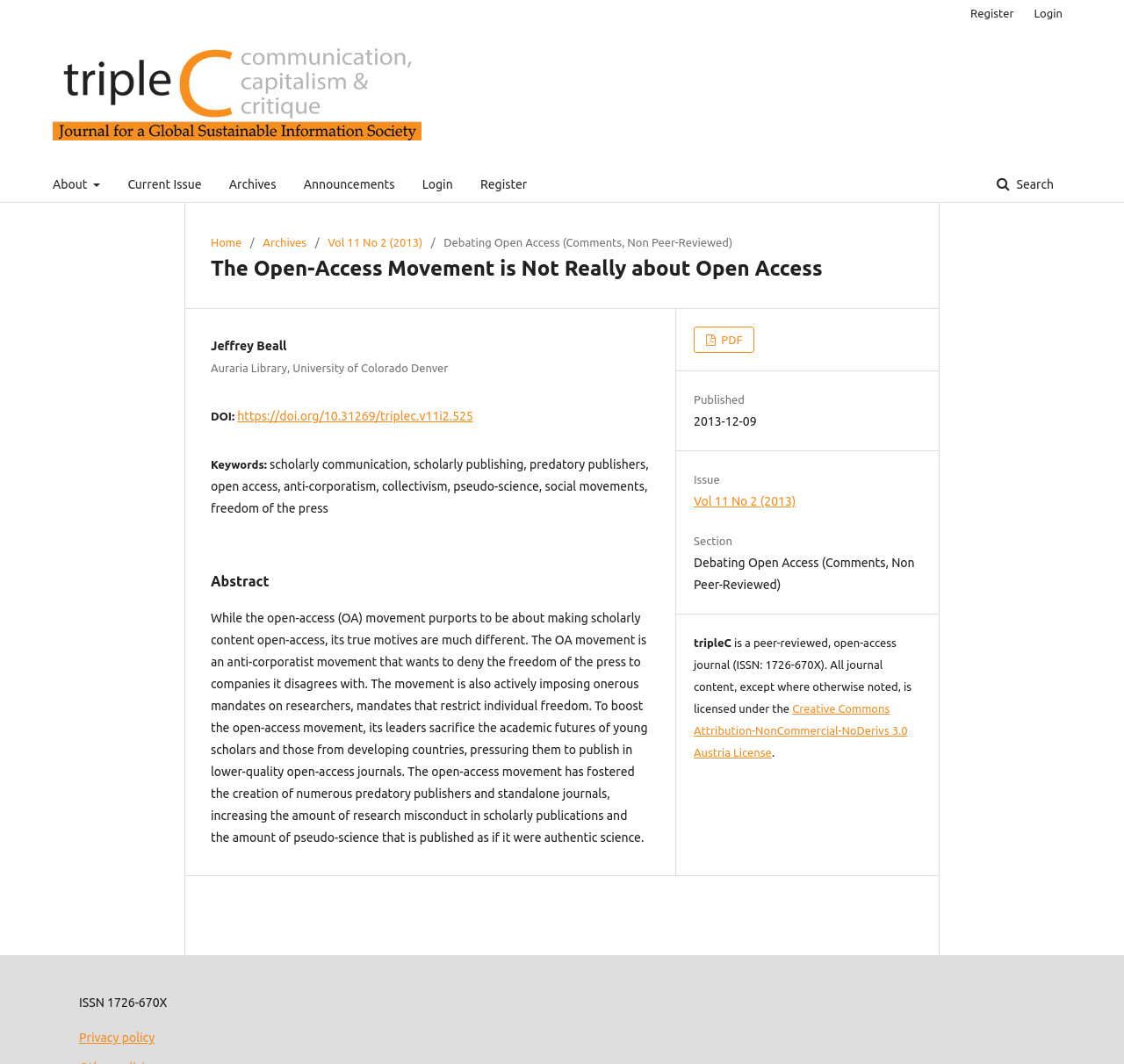Identify the main heading of the webpage and provide its text content.

The Open-Access Movement is Not Really about Open Access